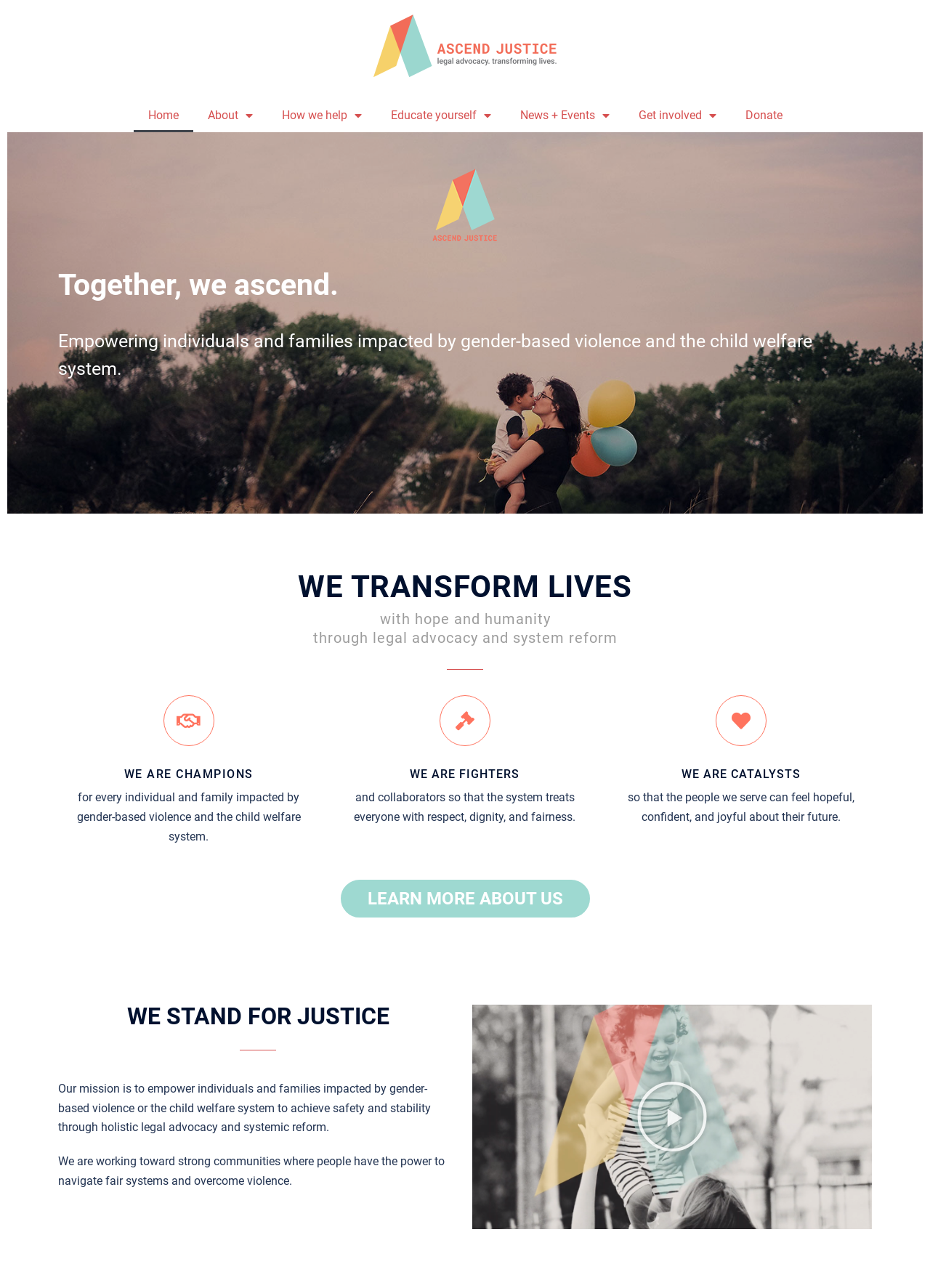Carefully examine the image and provide an in-depth answer to the question: What can be done on this website?

The website provides various options for users to engage with the organization, including learning more about their mission and work, getting involved, and donating to support their cause.